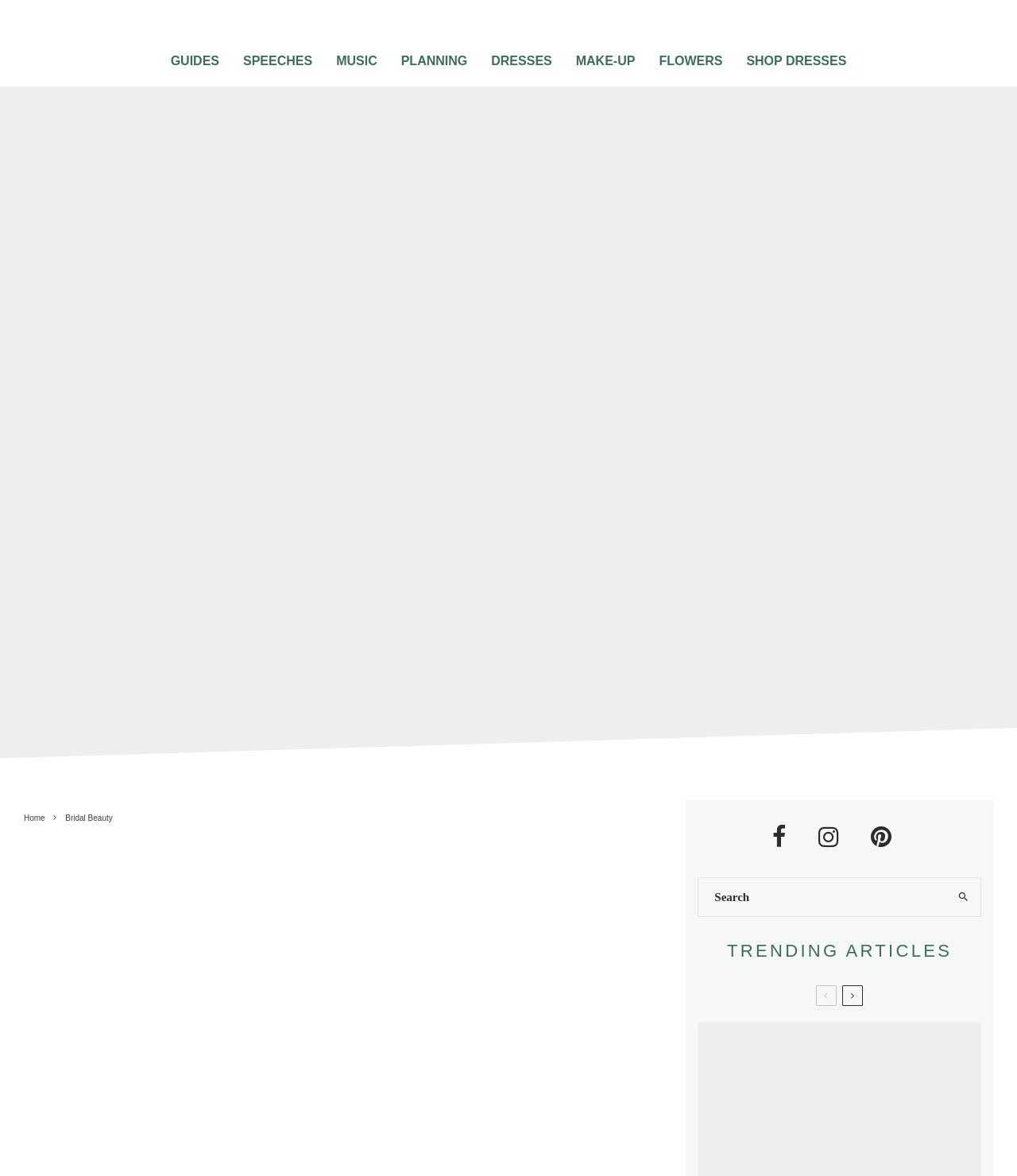Determine the bounding box coordinates of the area to click in order to meet this instruction: "Search for something in the search form".

[0.687, 0.746, 0.93, 0.779]